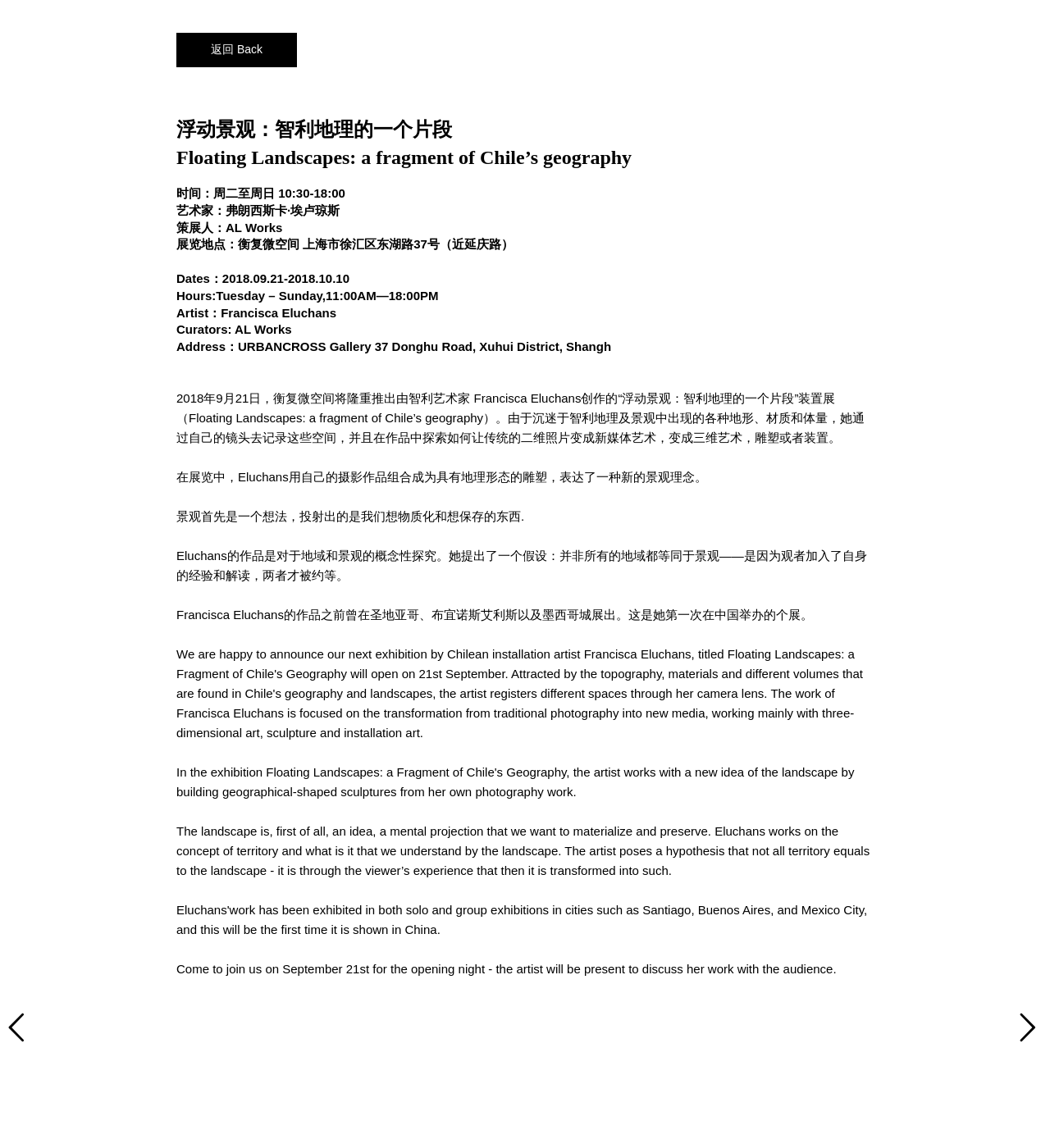Respond to the following question with a brief word or phrase:
What is the duration of the exhibition?

2018.09.21-2018.10.10